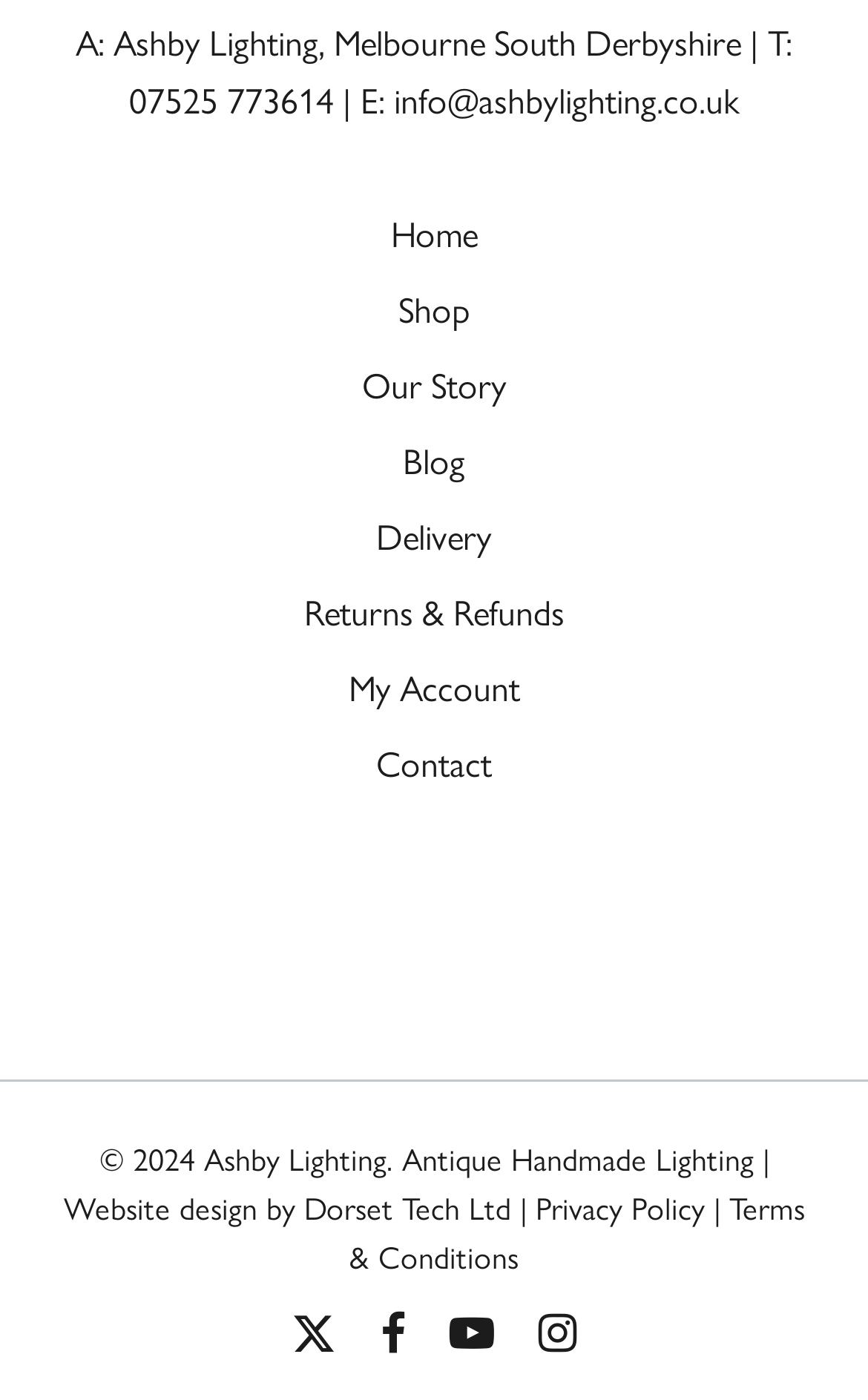Using the details from the image, please elaborate on the following question: How many main navigation links are there?

The main navigation links are located near the top of the webpage and include the following options: Home, Shop, Our Story, Blog, Delivery, Returns & Refunds, and My Account. There are seven main navigation links in total.